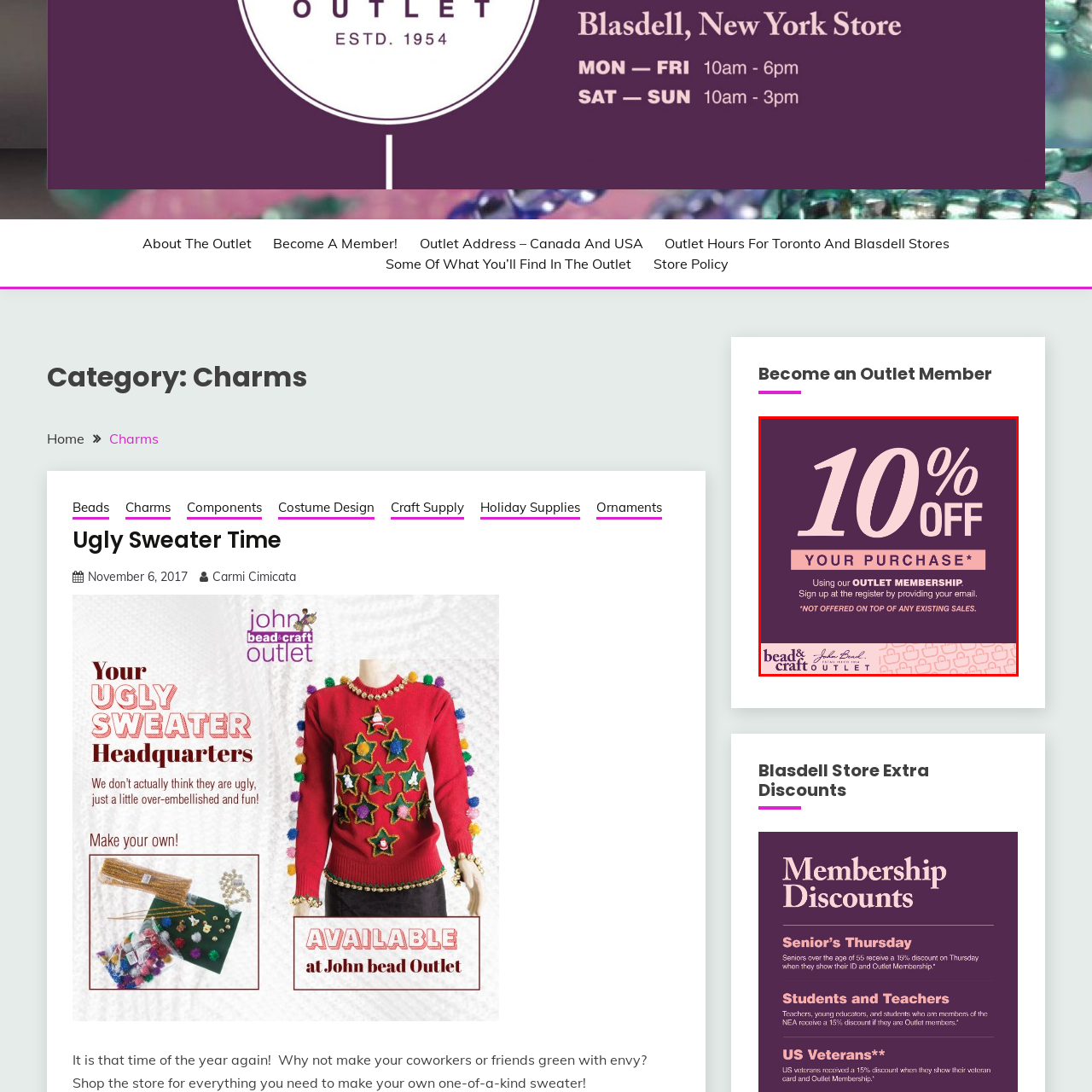What is the purpose of providing an email in the image?
Carefully examine the image within the red bounding box and provide a detailed answer to the question.

The email is provided to make it easy for customers to take advantage of the offer by signing up at the register, which is a clear call-to-action in the promotional image.